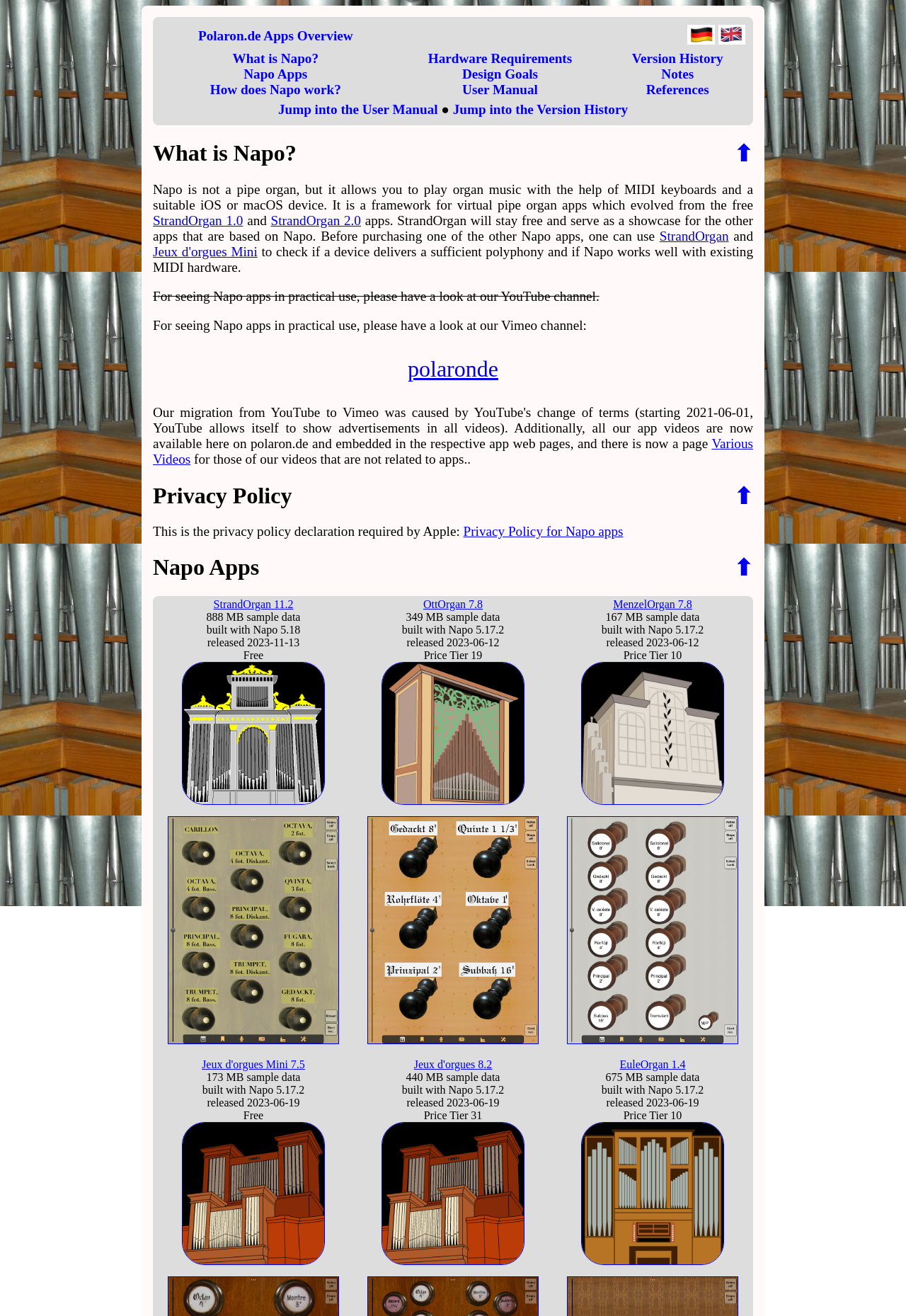Find the bounding box coordinates of the clickable element required to execute the following instruction: "Click on the link to learn what is Napo?". Provide the coordinates as four float numbers between 0 and 1, i.e., [left, top, right, bottom].

[0.257, 0.039, 0.352, 0.05]